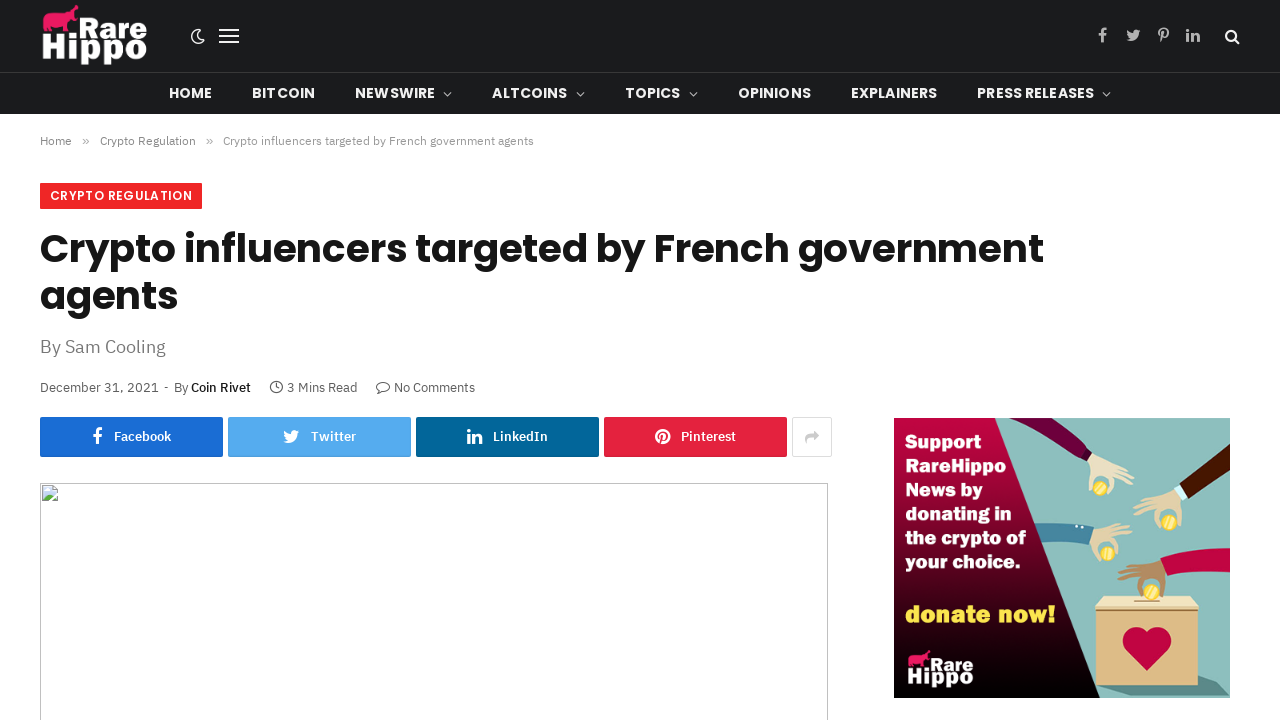Find the bounding box coordinates of the UI element according to this description: "Pinterest".

[0.472, 0.58, 0.615, 0.635]